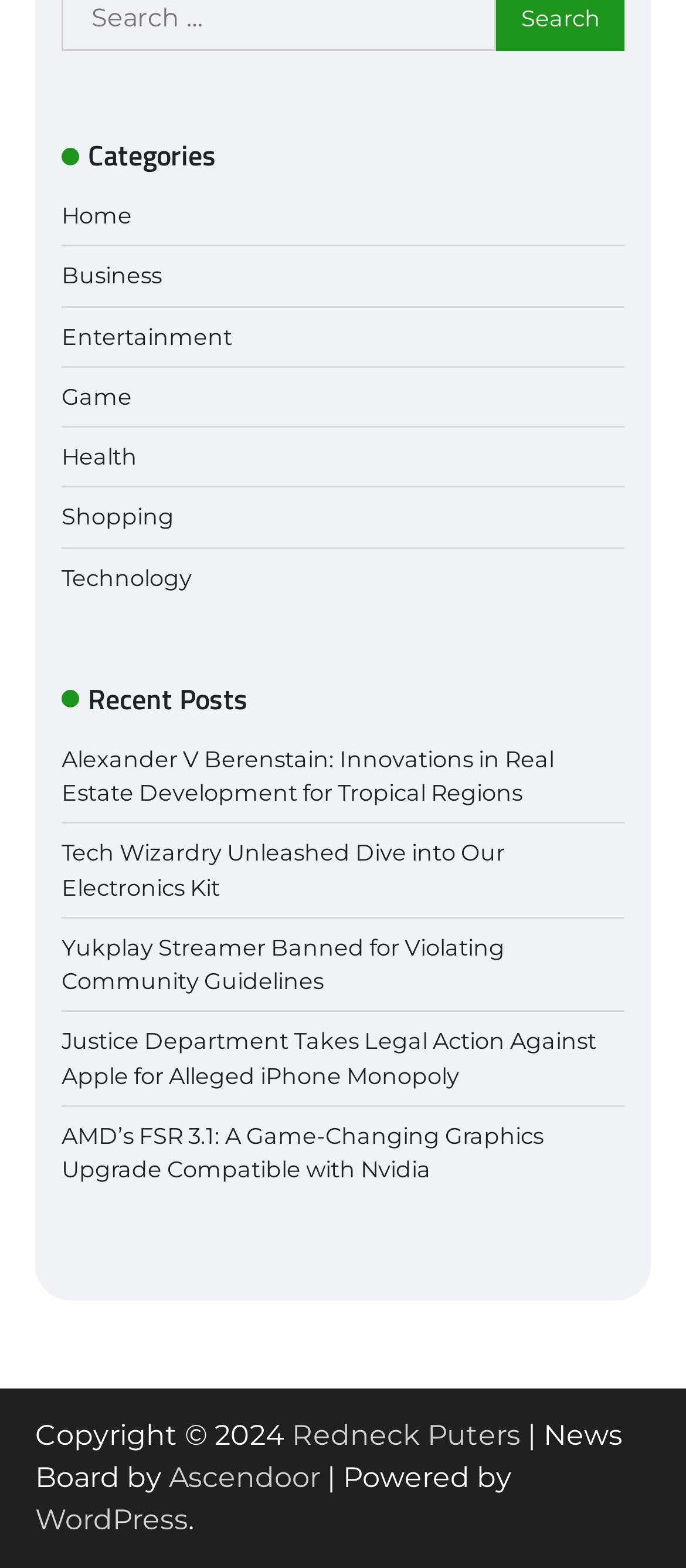Can you find the bounding box coordinates for the element that needs to be clicked to execute this instruction: "view recent post about Alexander V Berenstain"? The coordinates should be given as four float numbers between 0 and 1, i.e., [left, top, right, bottom].

[0.09, 0.476, 0.808, 0.514]